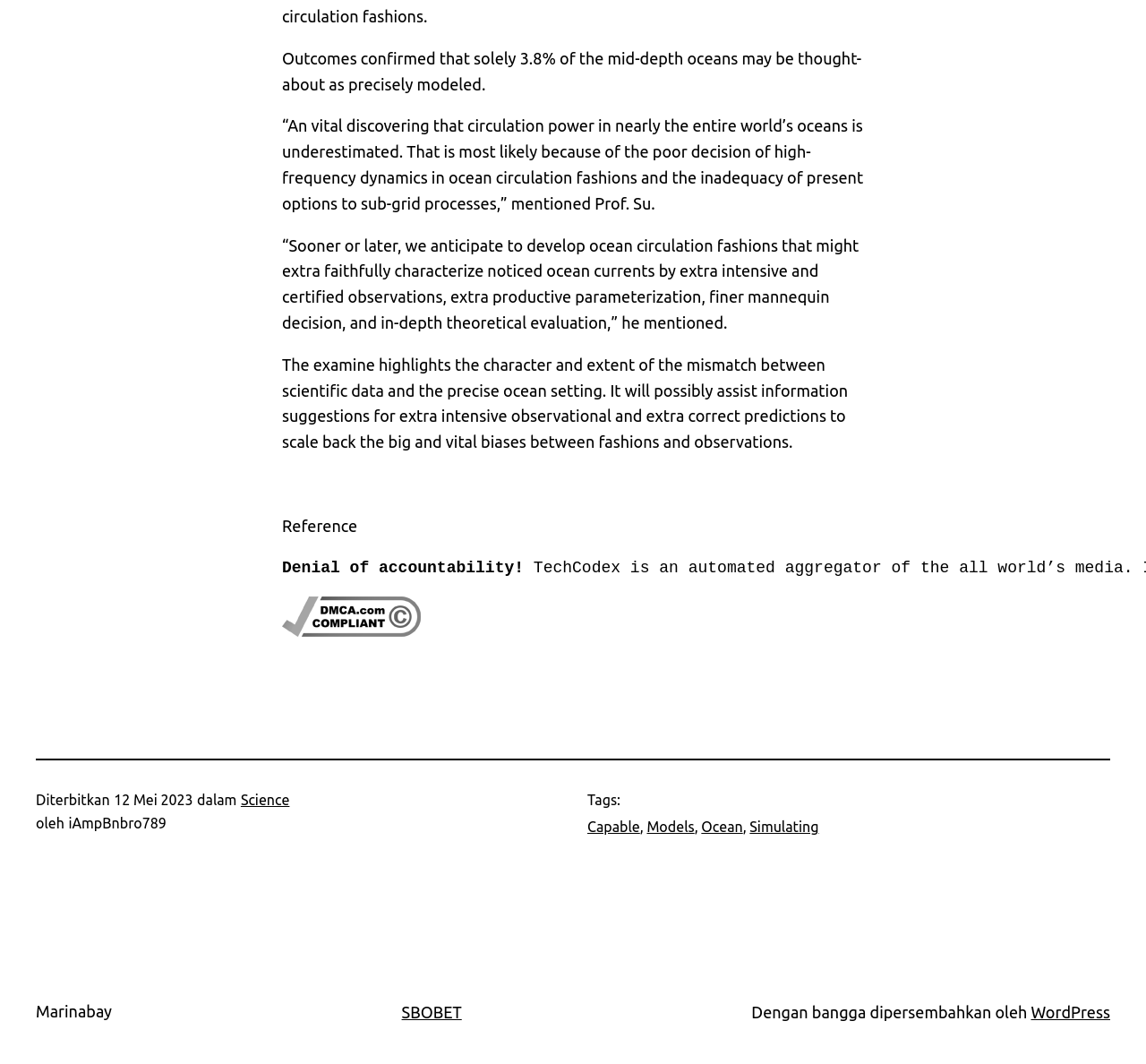Determine the bounding box coordinates of the UI element described below. Use the format (top-left x, top-left y, bottom-right x, bottom-right y) with floating point numbers between 0 and 1: alt="pre seo analysis sidebar image"

None